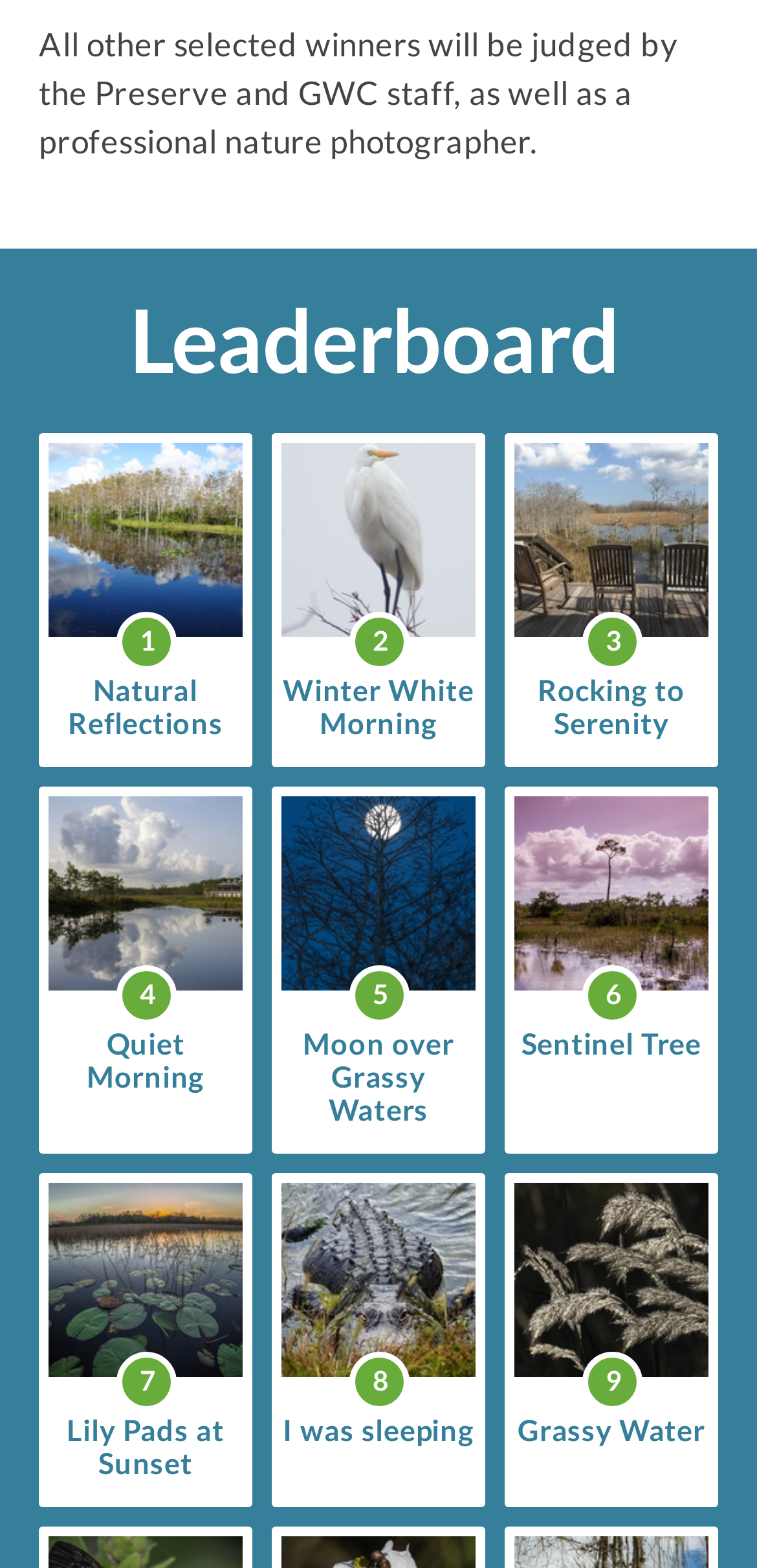What is the theme of the images on this page?
Look at the image and respond with a one-word or short phrase answer.

Nature